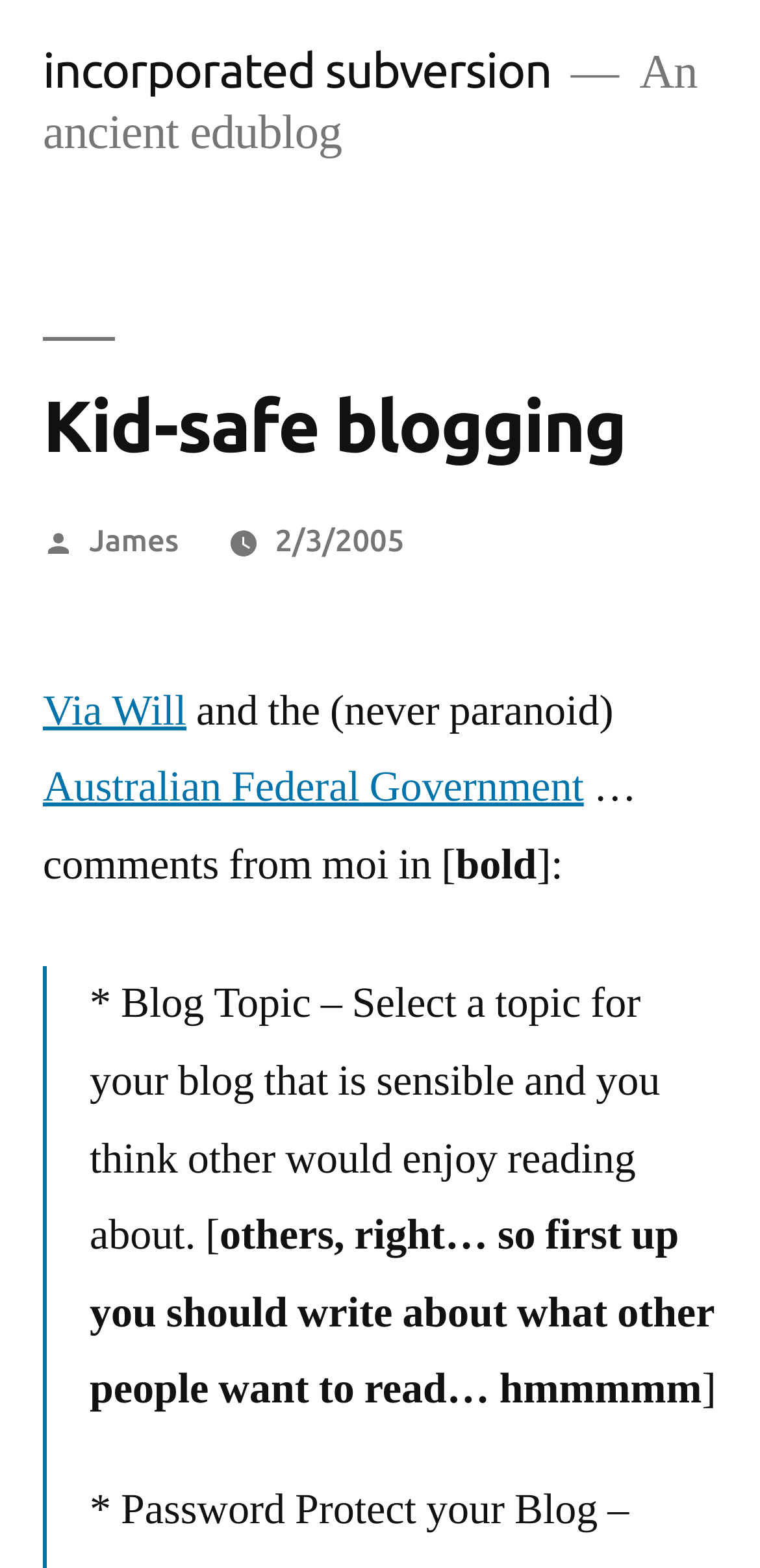Please look at the image and answer the question with a detailed explanation: What is the date of the blog post?

The date of the blog post is 2/3/2005, which can be found next to the author's name, 'James', in the 'Posted by' section.